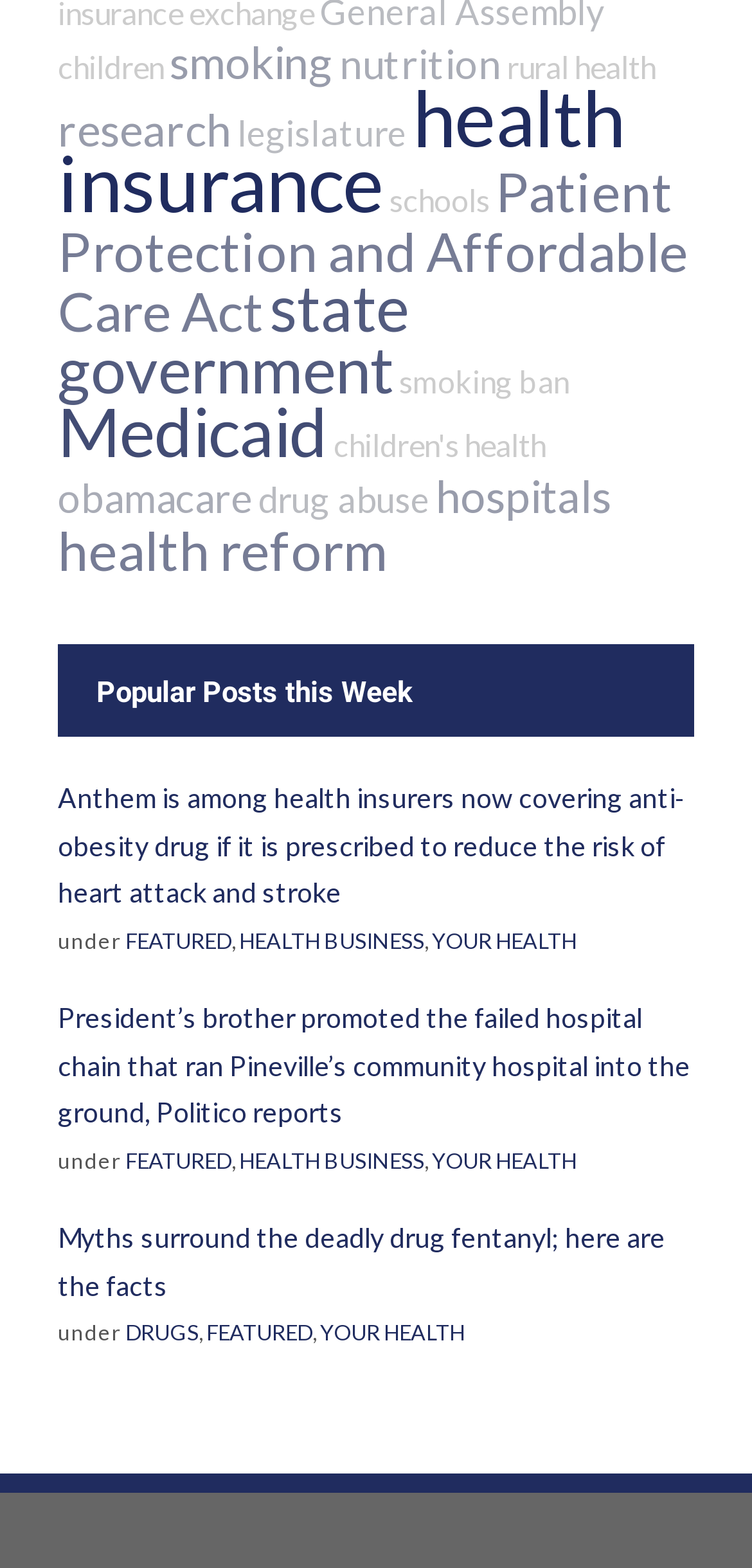Provide your answer to the question using just one word or phrase: How many links are there under the 'Popular Posts this Week' section?

3